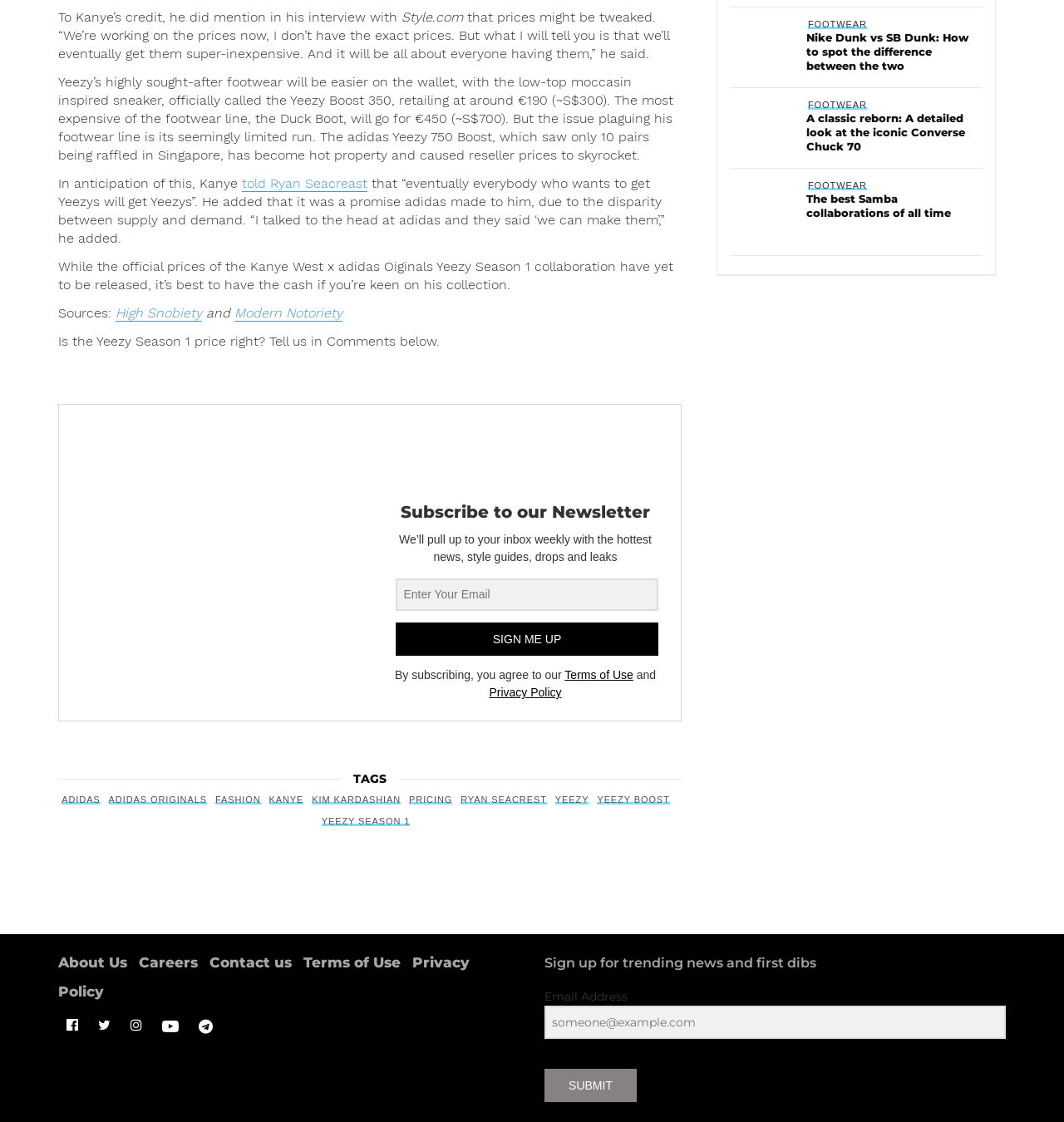What is the function of the button with text 'SIGN ME UP'?
Kindly offer a comprehensive and detailed response to the question.

I inferred the function of the button by reading the surrounding text and the text on the button itself, which suggests that it is used to subscribe to a newsletter or service.